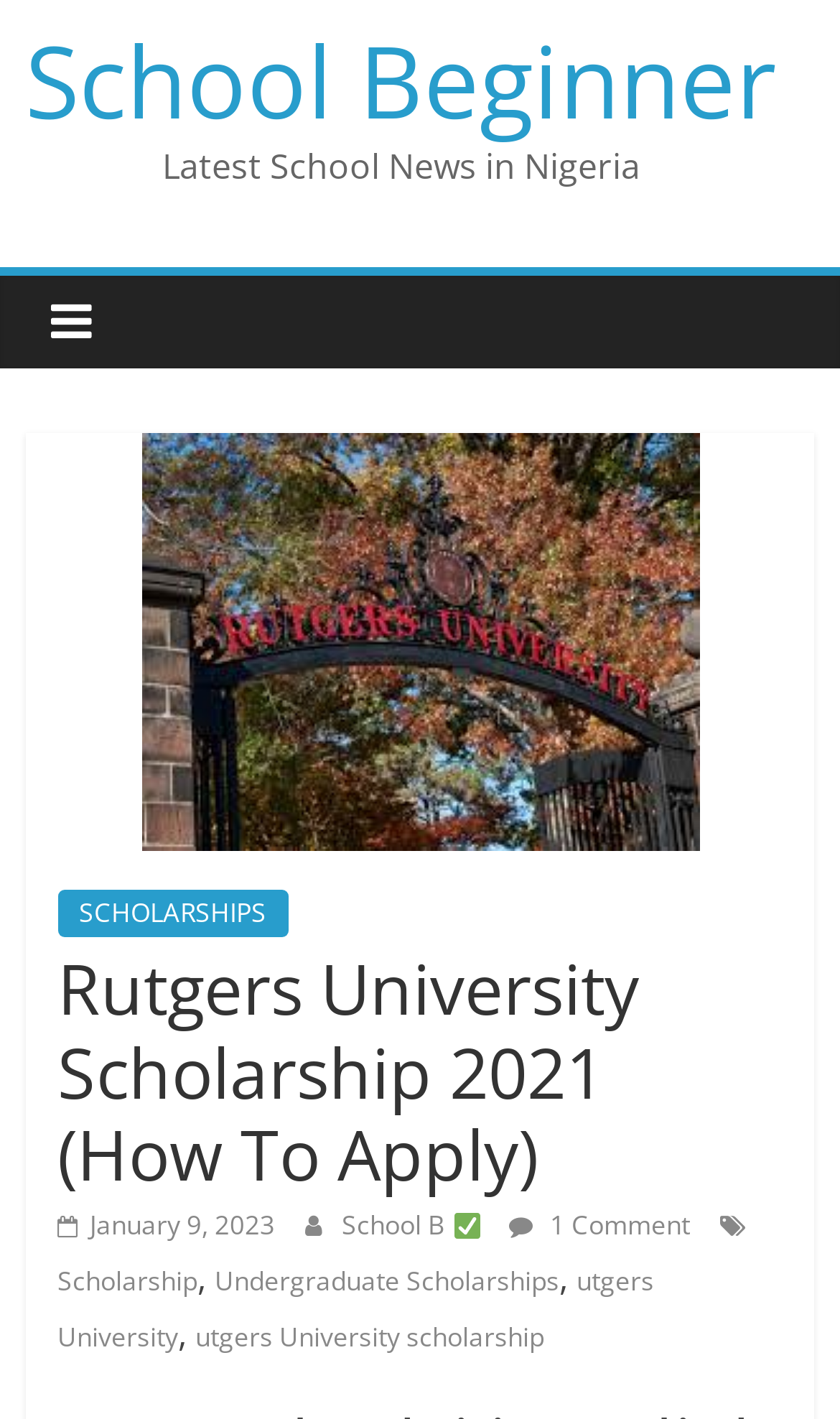Identify the bounding box for the described UI element: "January 9, 2023September 28, 2022".

[0.068, 0.851, 0.327, 0.877]